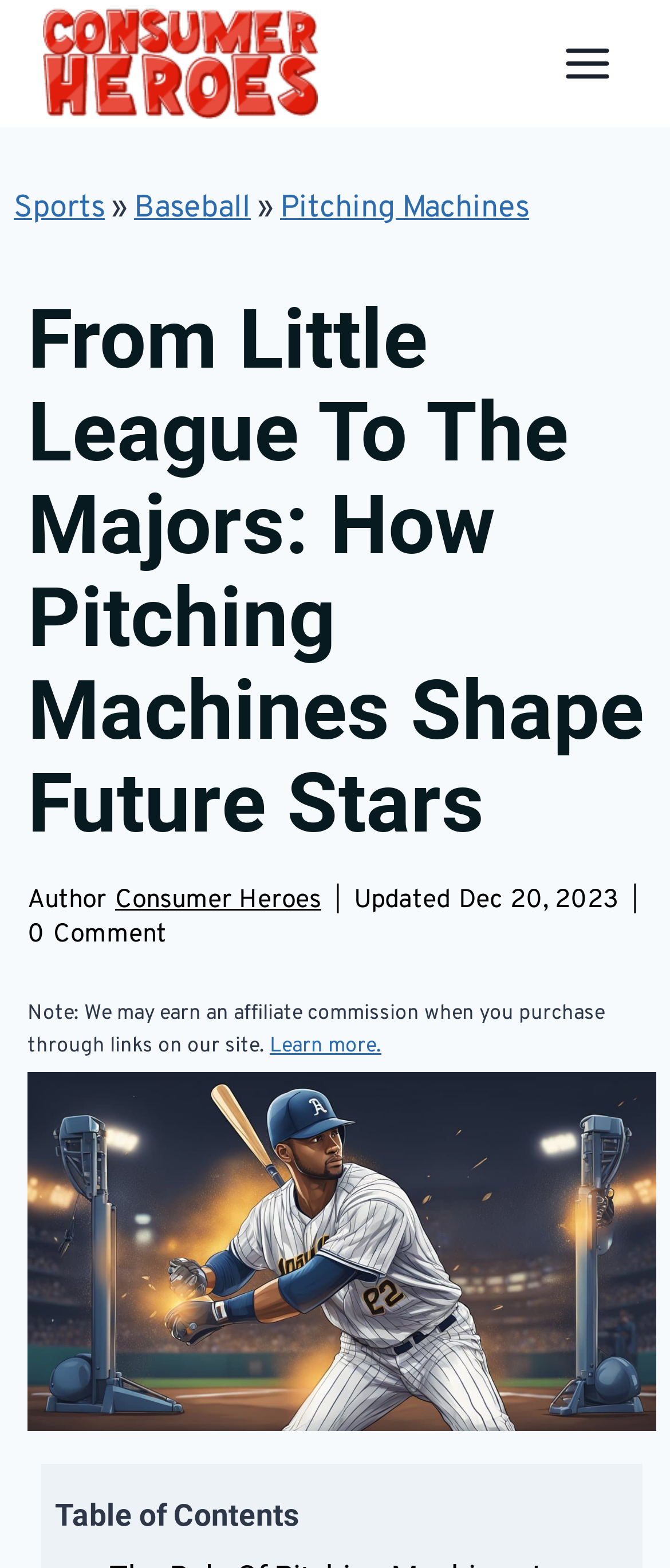What is the purpose of the affiliate link?
Based on the image, give a concise answer in the form of a single word or short phrase.

Earn commission